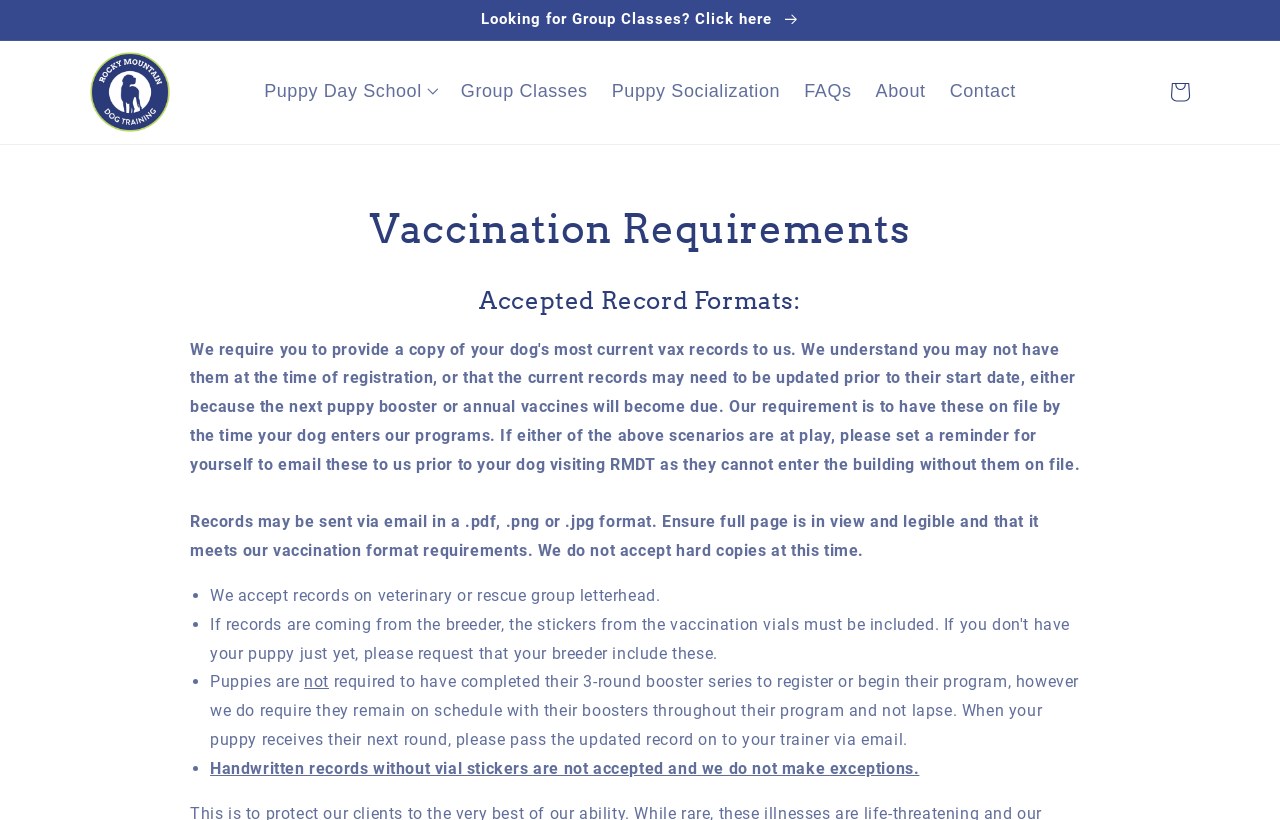Locate the bounding box for the described UI element: "Cart". Ensure the coordinates are four float numbers between 0 and 1, formatted as [left, top, right, bottom].

[0.905, 0.085, 0.939, 0.139]